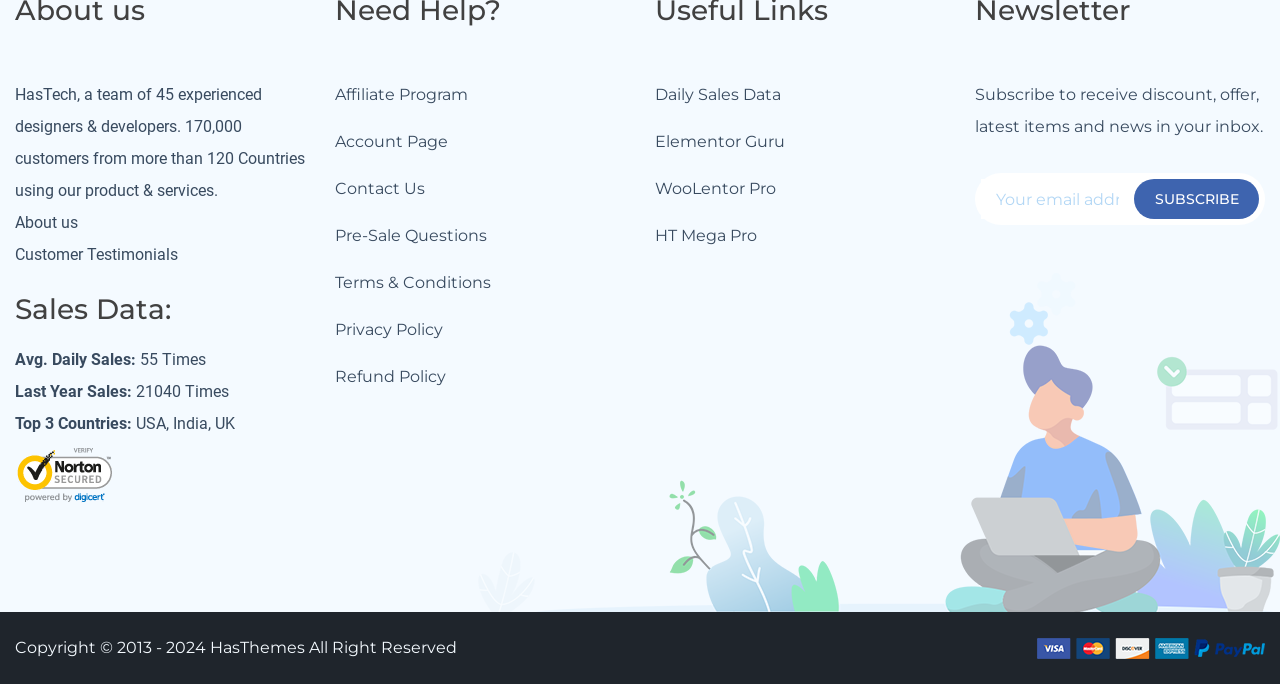Pinpoint the bounding box coordinates of the clickable area needed to execute the instruction: "Explore 'Kungsträdgården'". The coordinates should be specified as four float numbers between 0 and 1, i.e., [left, top, right, bottom].

None